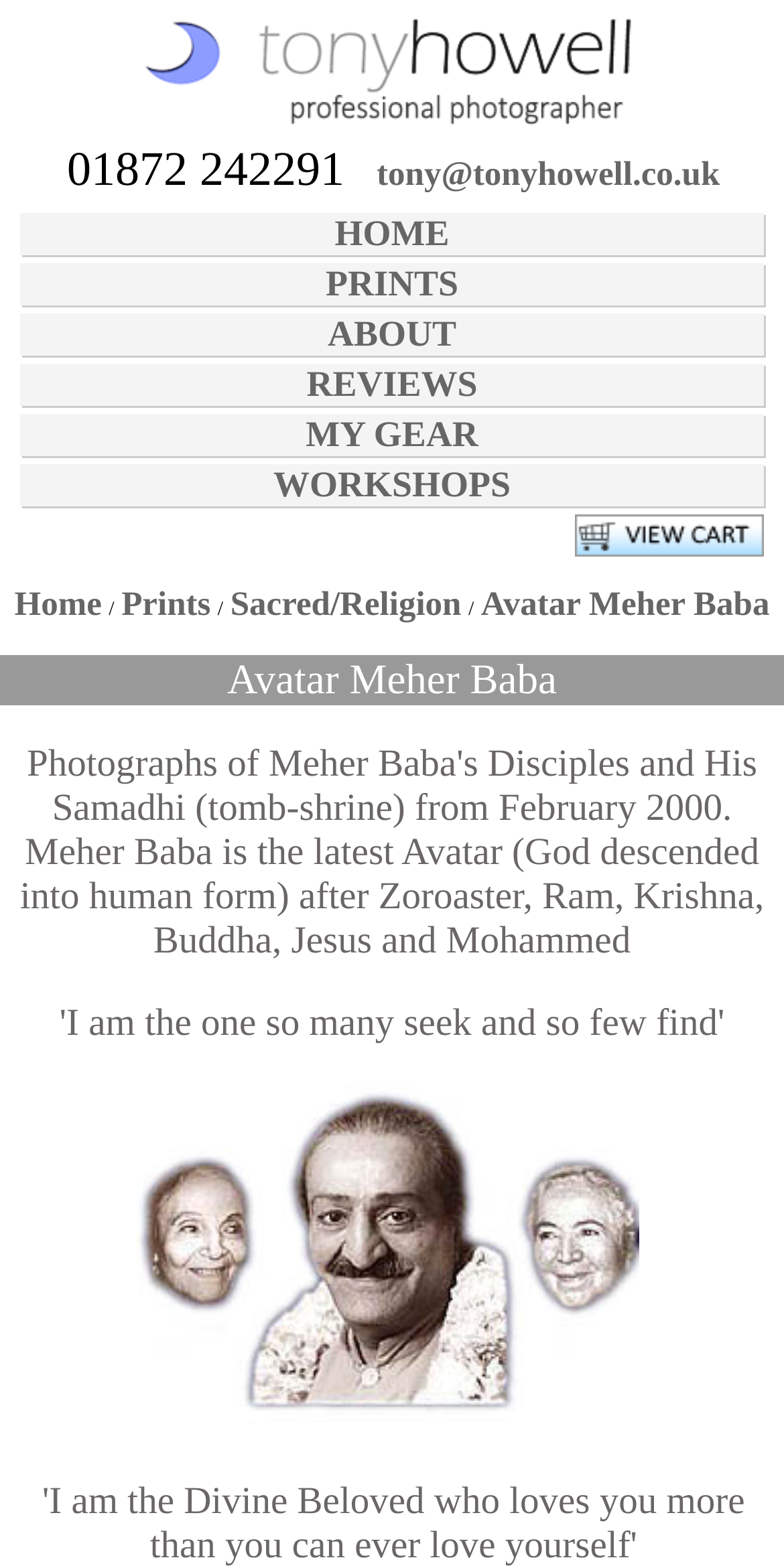Determine the bounding box coordinates of the clickable region to carry out the instruction: "visit Tony Howell Photography website".

[0.115, 0.064, 0.888, 0.089]